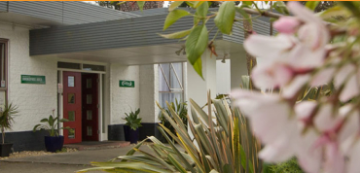Utilize the details in the image to thoroughly answer the following question: What is blooming in the foreground?

The image depicts soft pink flowers blooming in the foreground, adding a touch of natural beauty and serenity to the scene, making it clear that the flowers blooming are pink in color.